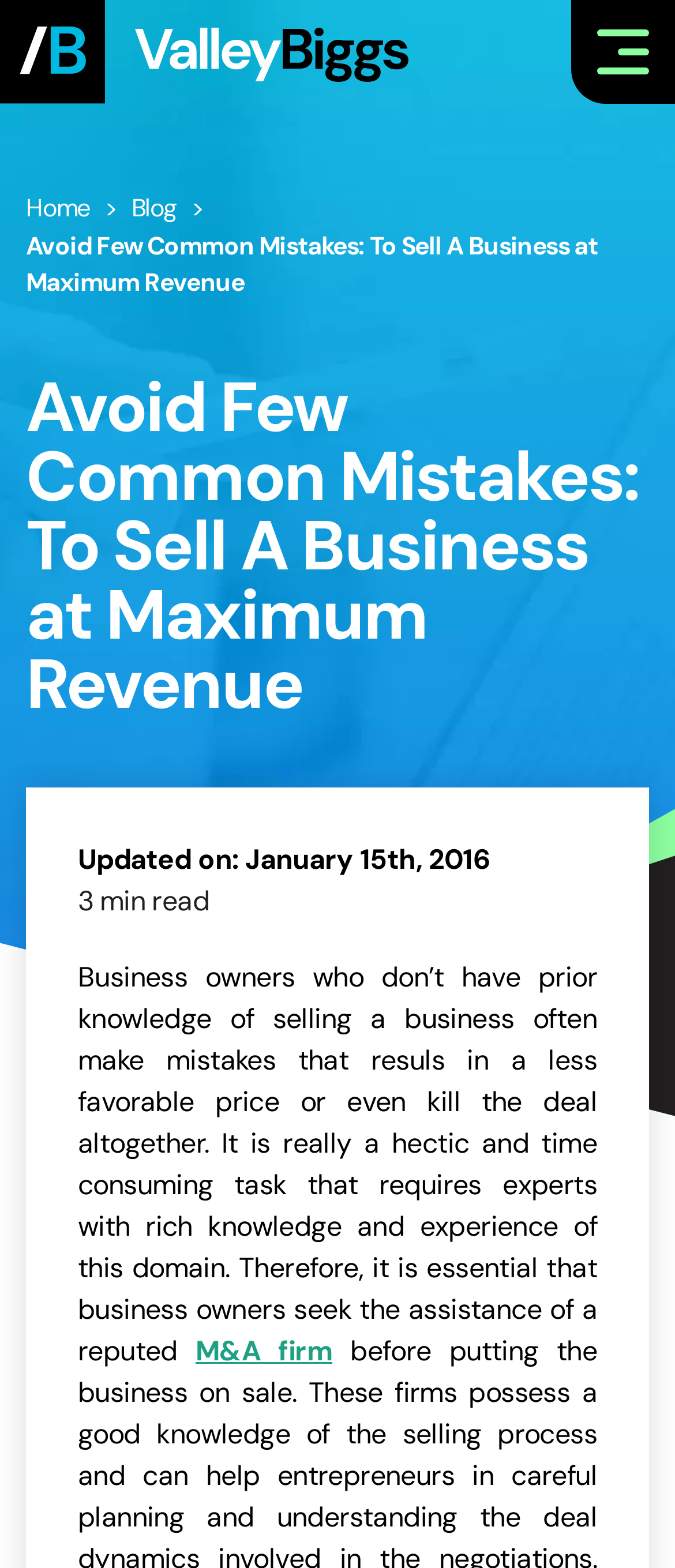What is the topic of this article?
Using the visual information from the image, give a one-word or short-phrase answer.

Selling a business